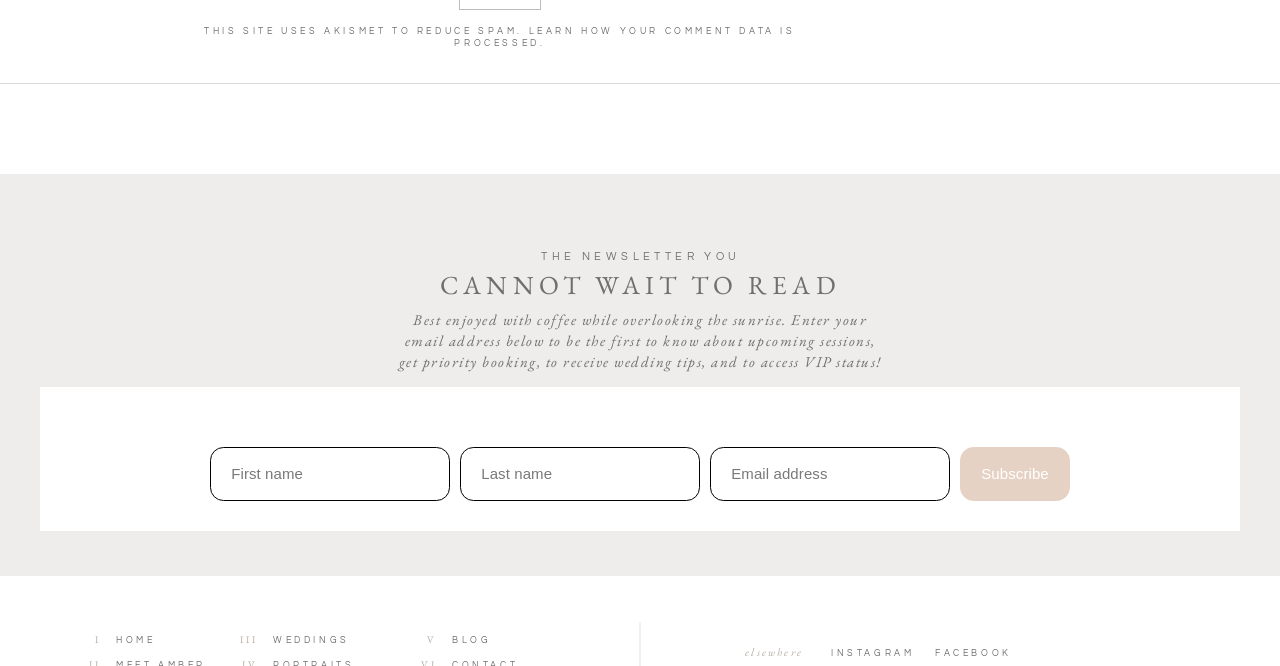How many social media platforms are linked on the webpage?
Please ensure your answer to the question is detailed and covers all necessary aspects.

The webpage has links to two social media platforms, 'INSTAGRAM' and 'FACEBOOK', at the bottom of the webpage, indicating that the author or owner of the webpage is present on these platforms.